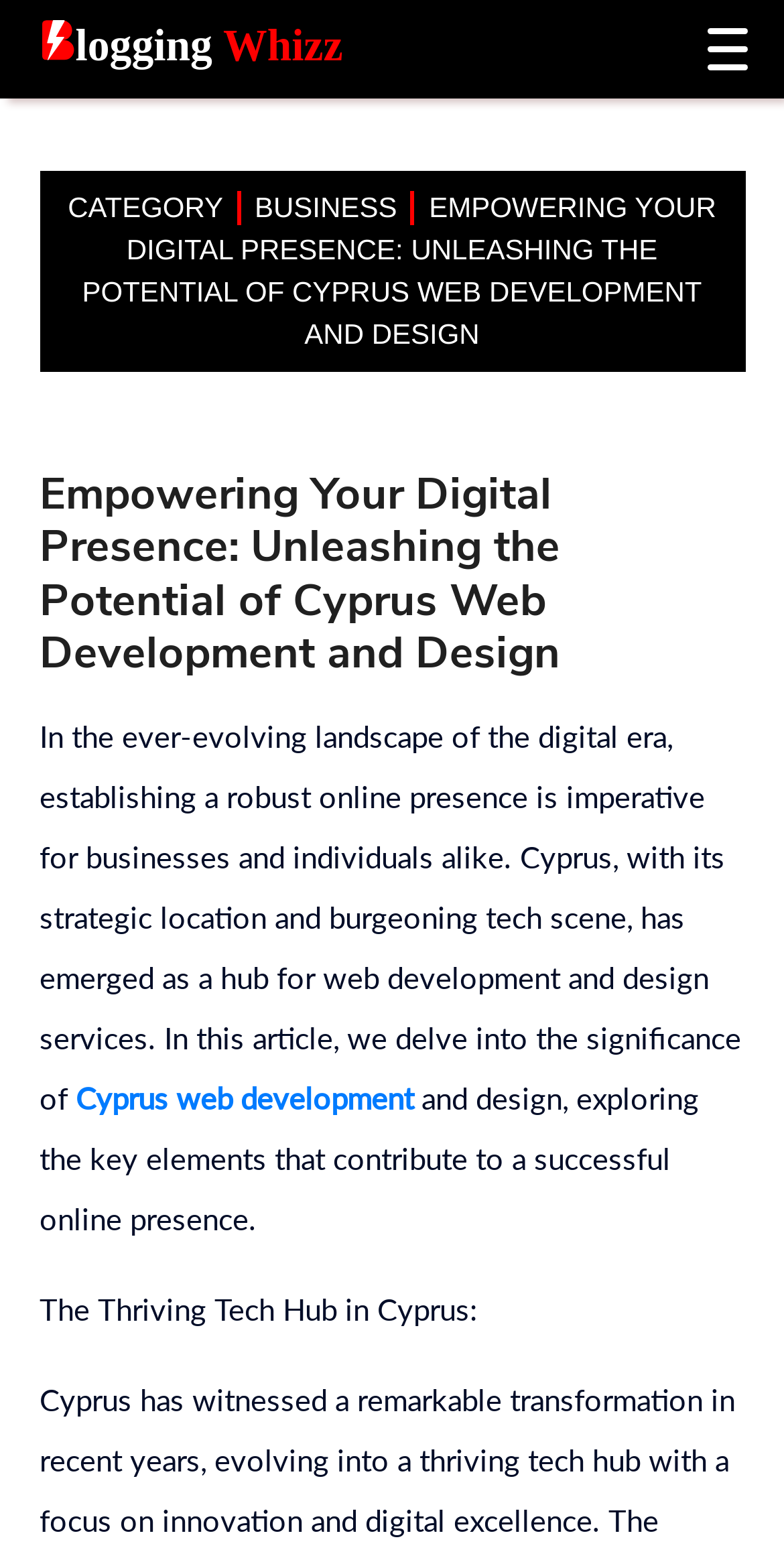What is the significance of Cyprus in web development?
Can you provide a detailed and comprehensive answer to the question?

According to the webpage, Cyprus has emerged as a hub for web development and design services due to its strategic location and burgeoning tech scene, making it an important factor in the digital era.